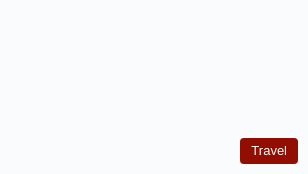Convey a rich and detailed description of the image.

The image showcases a travel-related theme, possibly highlighting the beauty and significance of the LOHIT River in Arunachal Pradesh. This river plays a crucial role in the socioeconomic aspects of the region, reflecting its importance to the local communities. Accompanying the image is a "Travel" label, suggesting that this content may be part of a broader exploration into travel destinations, experiences, or cultural highlights in the Northeast of India. The caption invites viewers to consider the breathtaking landscapes and cultural richness associated with the LOHIT River, capturing the essence of travel in this vibrant region.